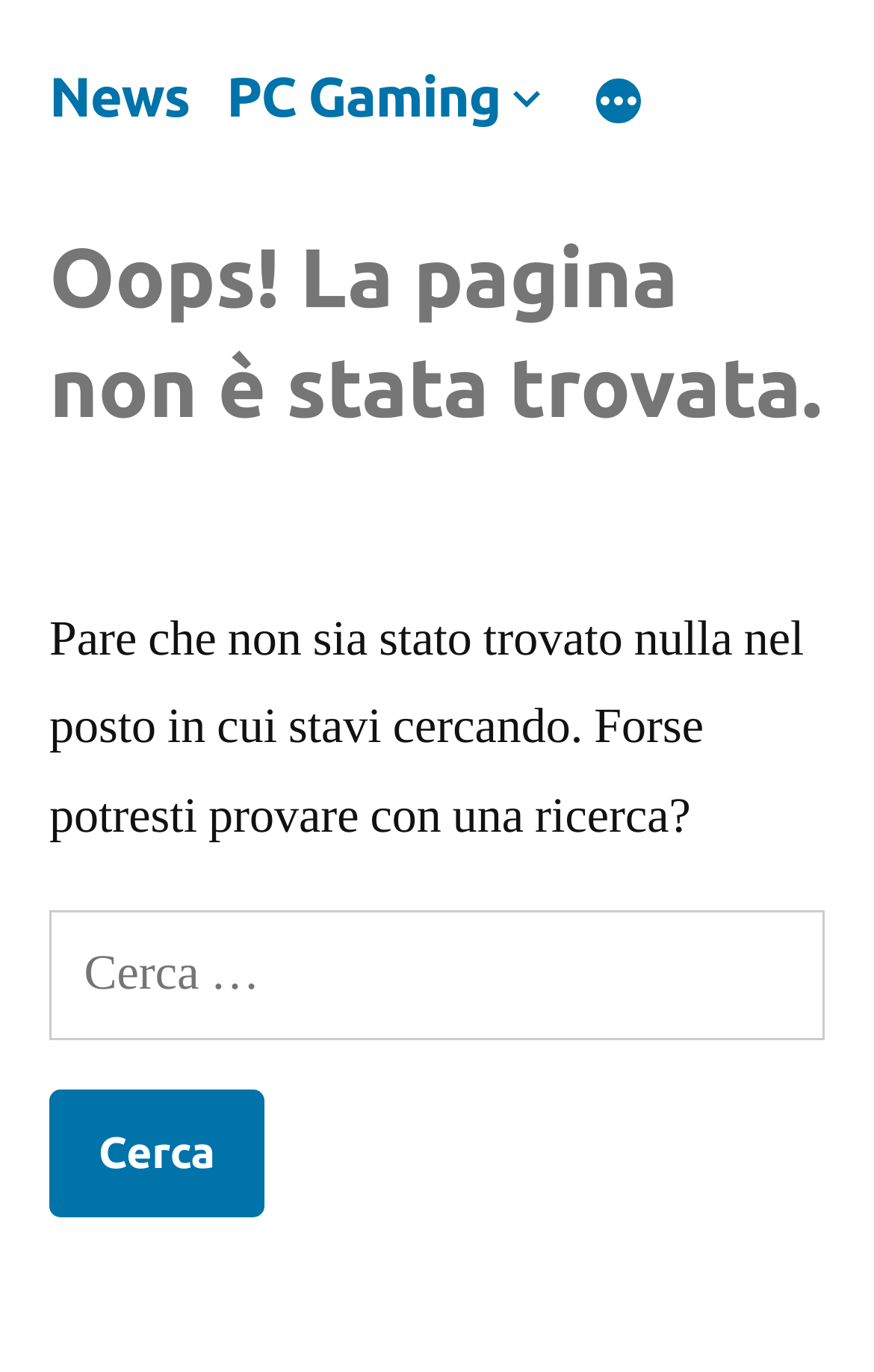Respond to the question with just a single word or phrase: 
What is the function of the button 'Cerca'?

To submit a search query